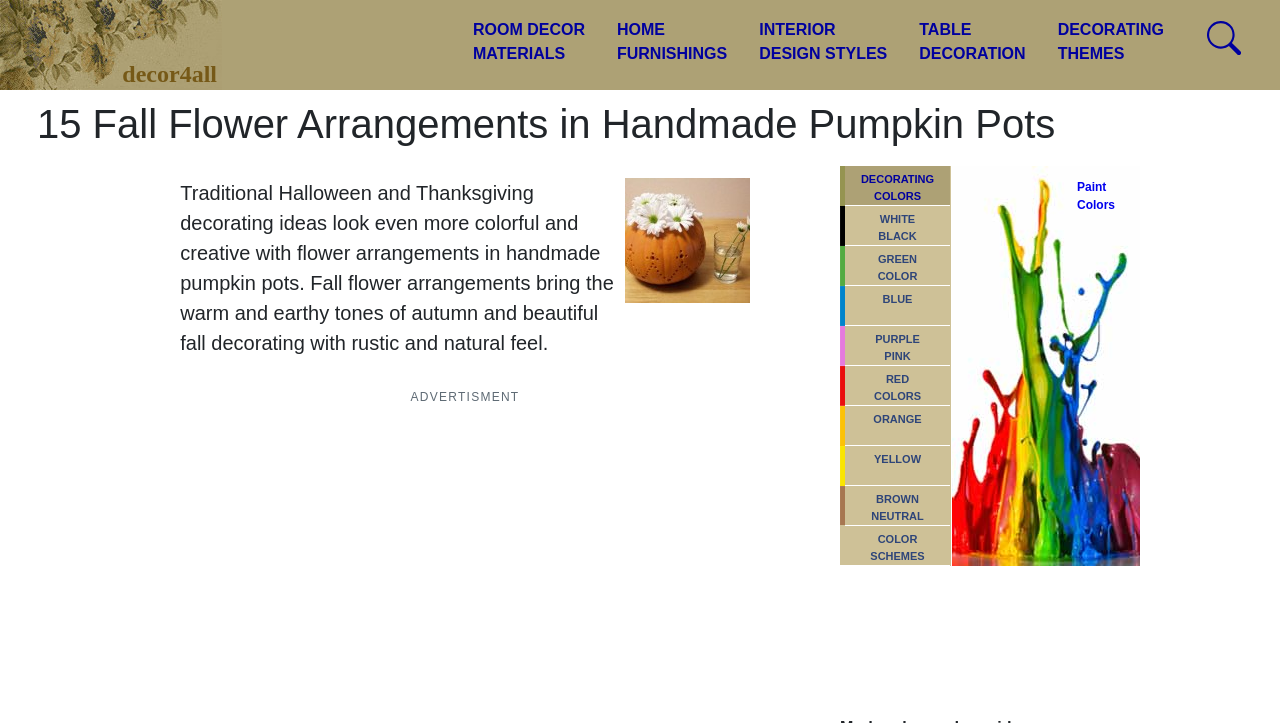Provide an in-depth caption for the contents of the webpage.

The webpage is about fall flower arrangements in handmade pumpkin pots, with a focus on traditional Halloween and Thanksgiving decorating ideas. At the top left, there is a link to "decor4all" followed by a series of links to various categories, including "ROOM DECOR MATERIALS", "HOME FURNISHINGS", "INTERIOR DESIGN STYLES", "TABLE DECORATION", and "DECORATING THEMES", which are aligned horizontally across the top of the page. 

To the right of these links, there is a search button labeled "Search Decor4all" accompanied by a small image. Below these elements, there is a large heading that reads "15 Fall Flower Arrangements in Handmade Pumpkin Pots". 

Underneath the heading, there is a paragraph of text that describes how fall flower arrangements can add a warm and earthy tone to autumn decorating with a rustic and natural feel. 

On the right side of the page, there are several links to different colors, including "Paint Colors", "DECORATING COLORS", and various specific colors such as "WHITE BLACK", "GREEN COLOR", "BLUE", "PURPLE PINK", "RED COLORS", "ORANGE", "YELLOW", "BROWN NEUTRAL", and "COLOR SCHEMES". These links are stacked vertically and take up a significant portion of the right side of the page. 

In the middle of the page, there is a small advertisement labeled "ADVERTISMENT".